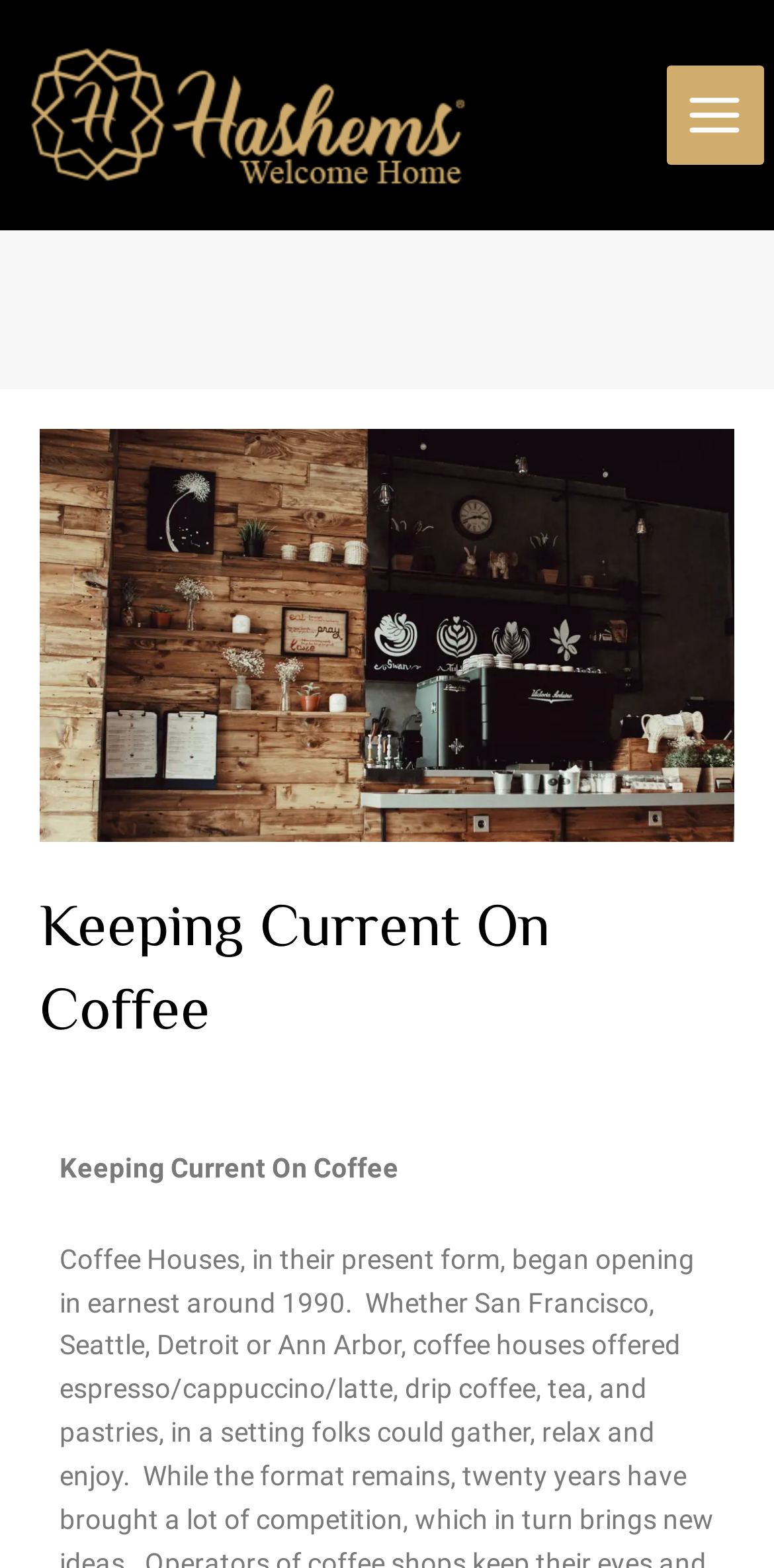Please find and give the text of the main heading on the webpage.

Keeping Current On Coffee